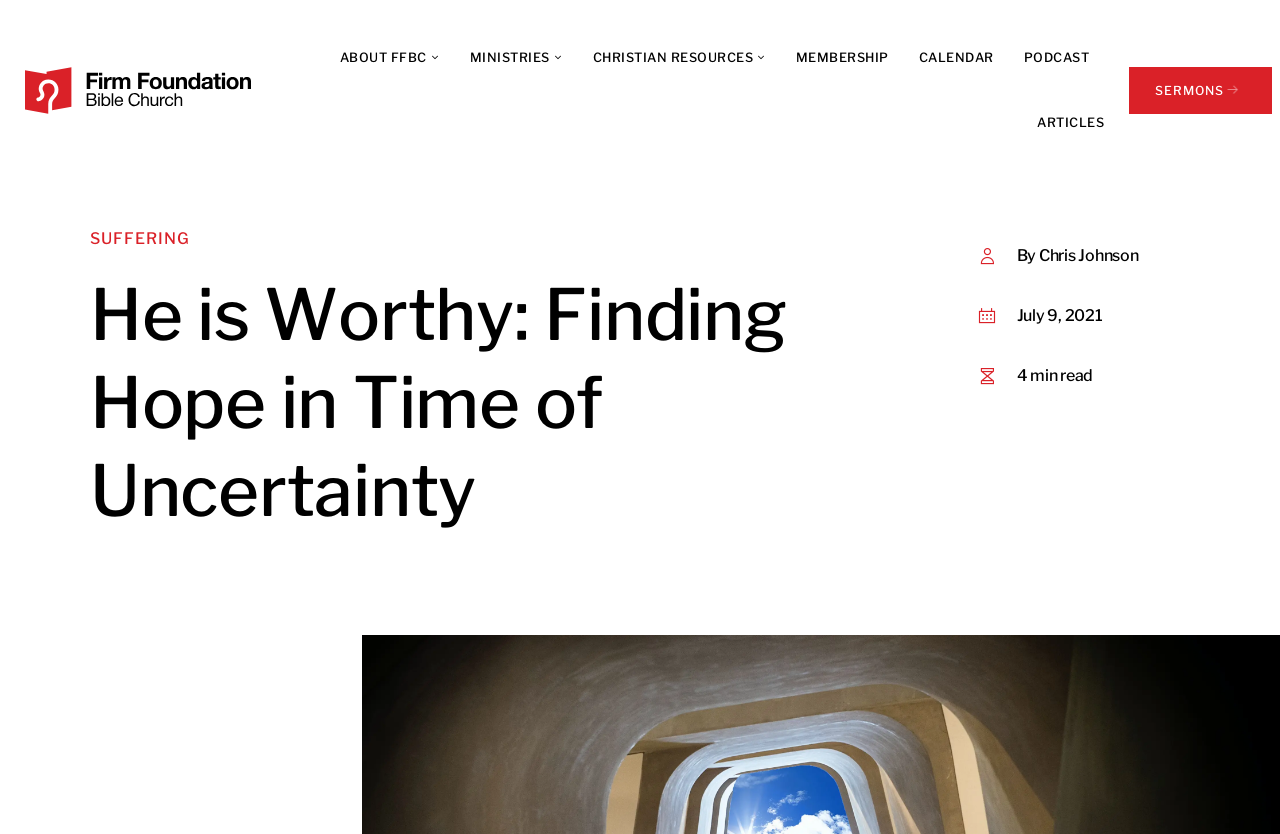Identify and provide the main heading of the webpage.

He is Worthy: Finding Hope in Time of Uncertainty